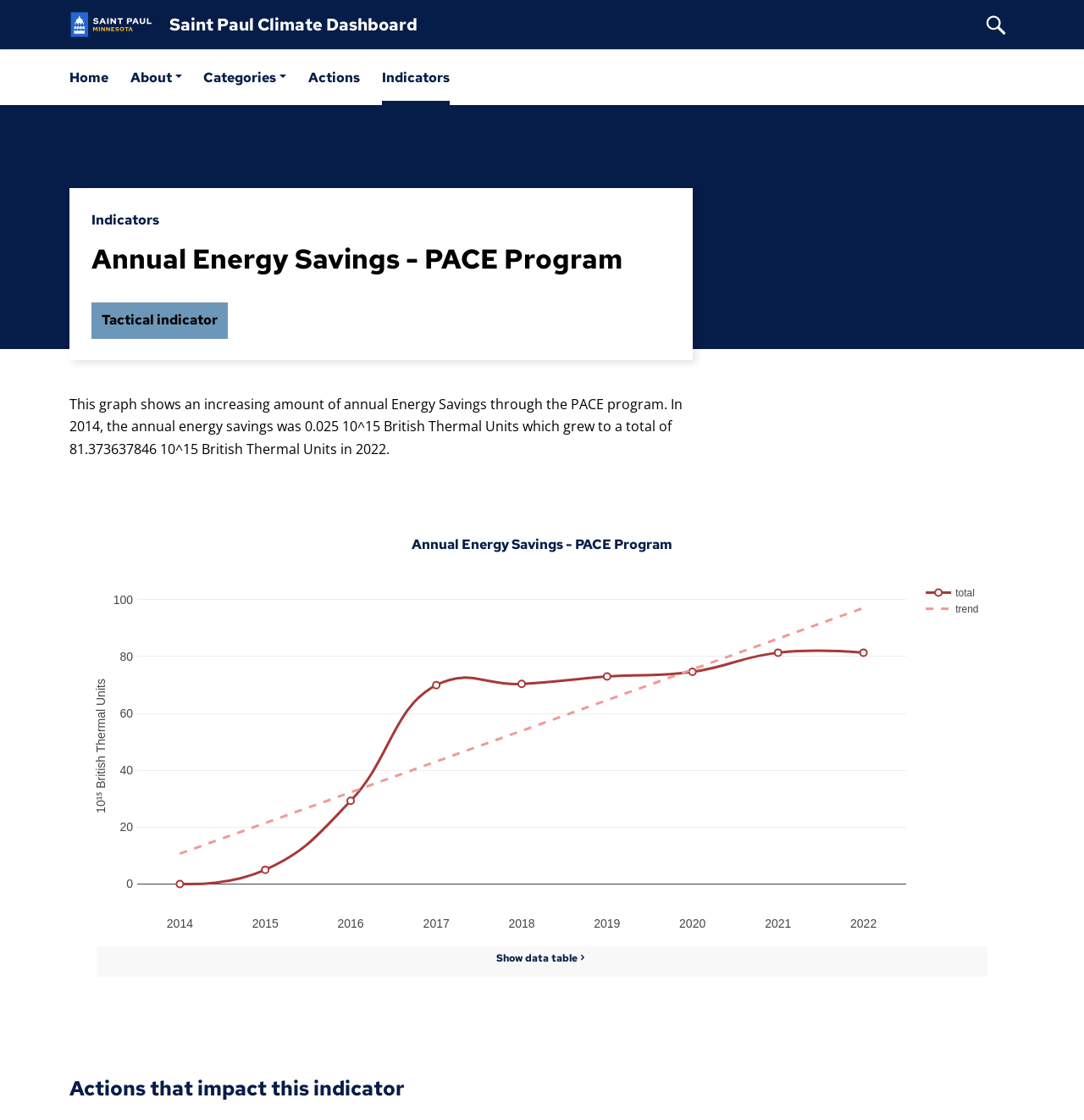What type of program is PACE?
Refer to the image and provide a thorough answer to the question.

Based on the context of the webpage, especially the graph and description, it can be inferred that PACE is a program related to energy savings, likely a government or city initiative to promote energy efficiency.